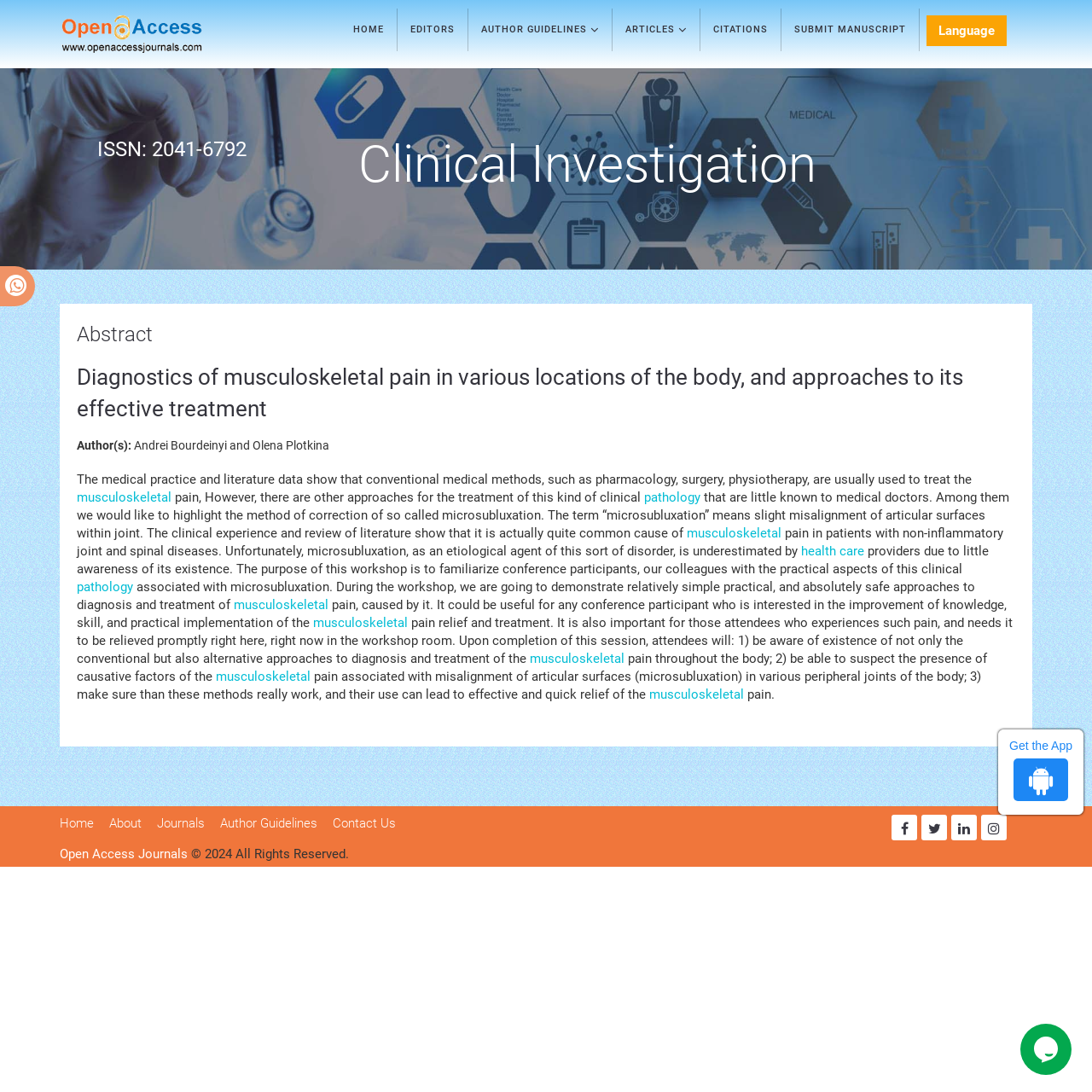Calculate the bounding box coordinates for the UI element based on the following description: "Author Guidelines". Ensure the coordinates are four float numbers between 0 and 1, i.e., [left, top, right, bottom].

[0.202, 0.747, 0.291, 0.761]